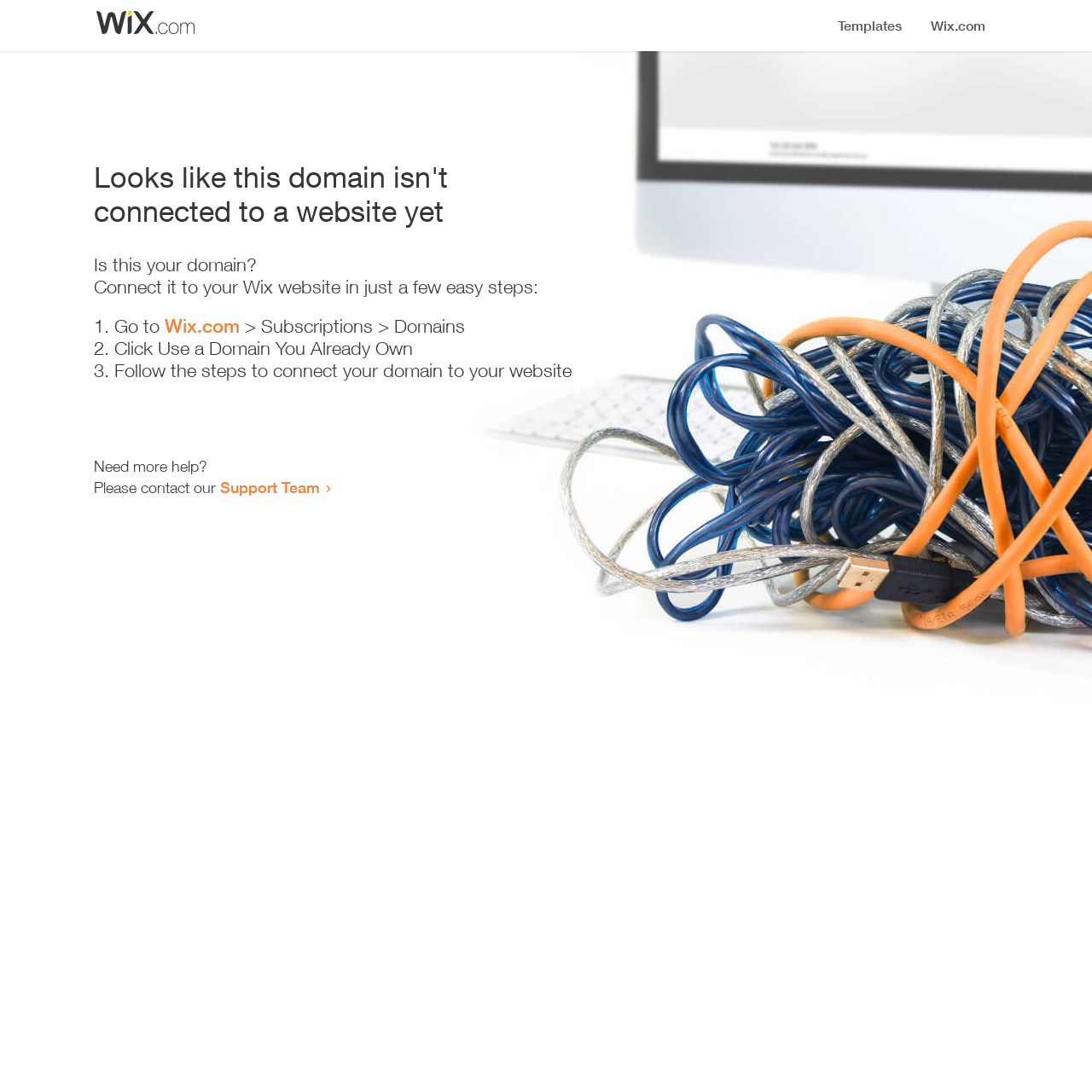Using the provided element description: "Wix.com", identify the bounding box coordinates. The coordinates should be four floats between 0 and 1 in the order [left, top, right, bottom].

[0.151, 0.288, 0.22, 0.309]